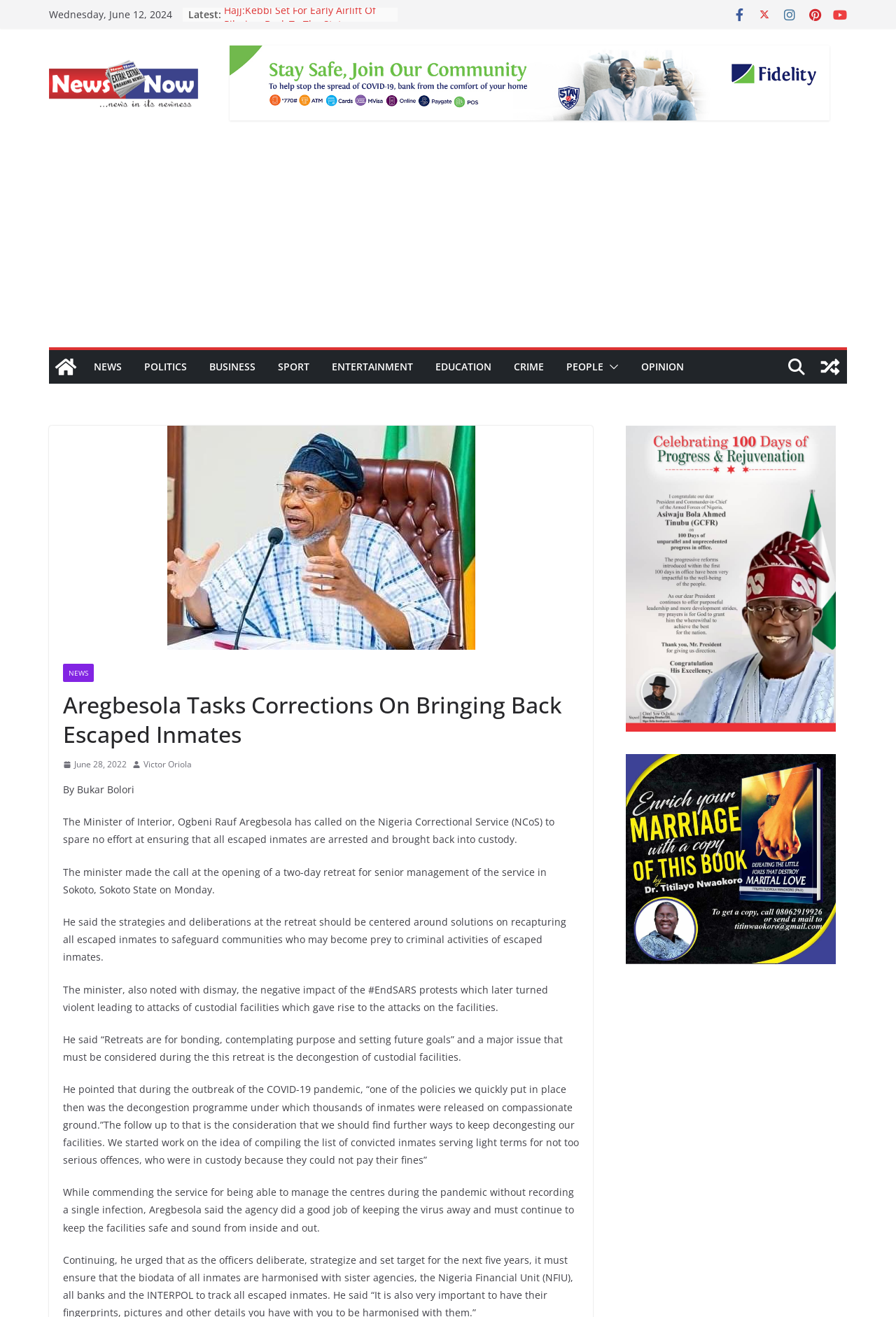Locate the bounding box of the UI element described in the following text: "Entertainment".

[0.37, 0.271, 0.461, 0.286]